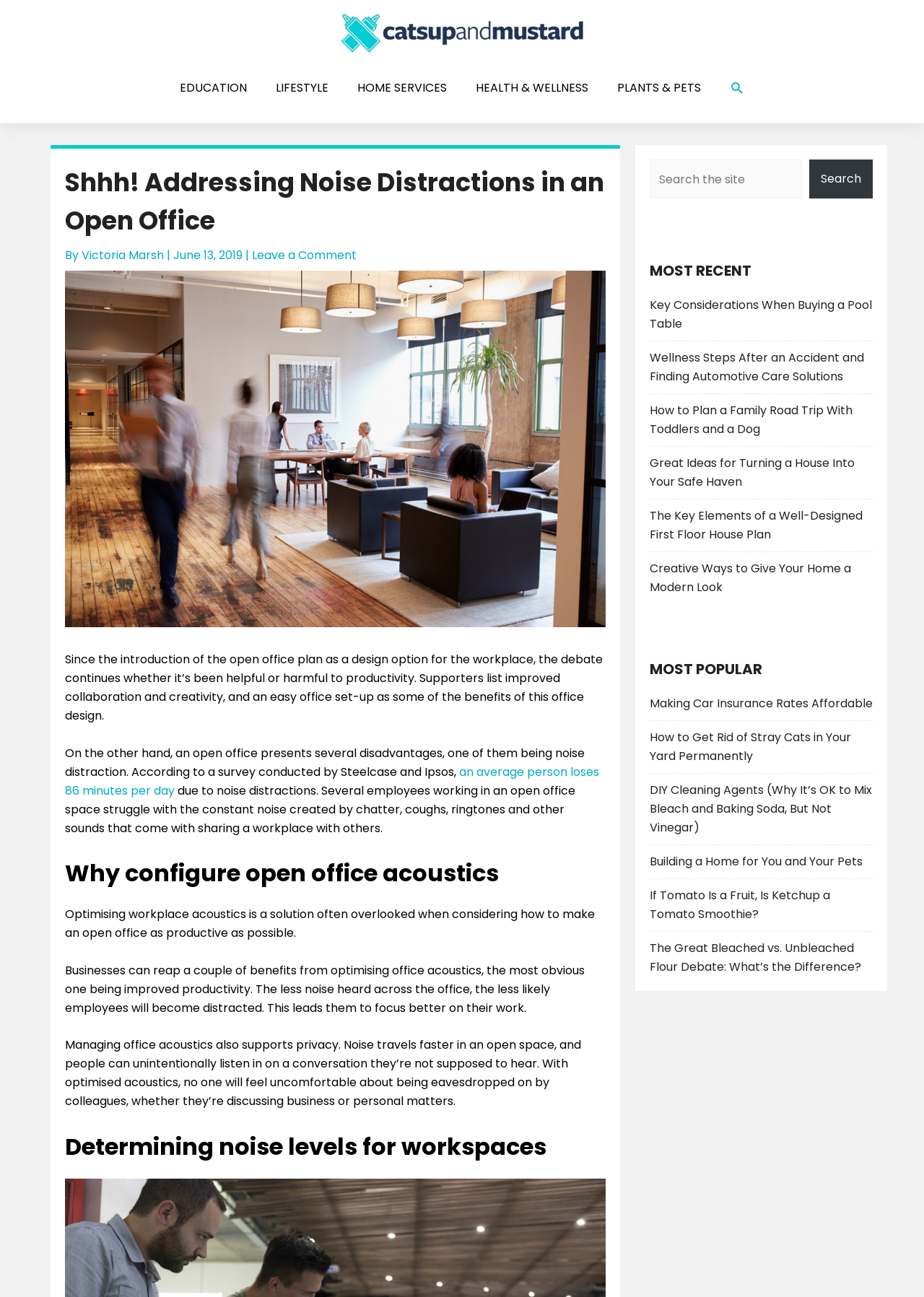Given the element description Making Car Insurance Rates Affordable, identify the bounding box coordinates for the UI element on the webpage screenshot. The format should be (top-left x, top-left y, bottom-right x, bottom-right y), with values between 0 and 1.

[0.703, 0.536, 0.945, 0.549]